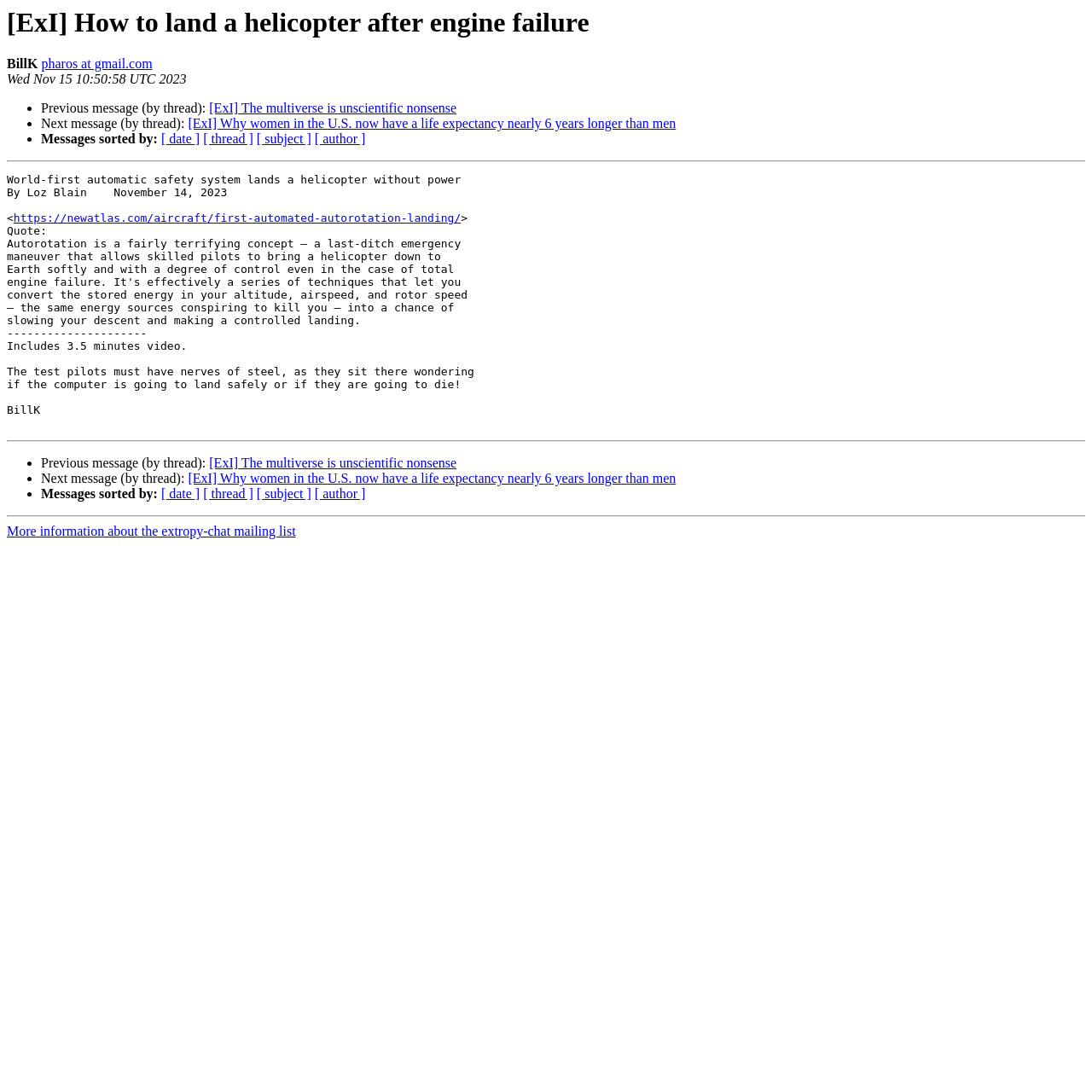Identify the bounding box coordinates of the part that should be clicked to carry out this instruction: "View previous message in thread".

[0.038, 0.093, 0.192, 0.106]